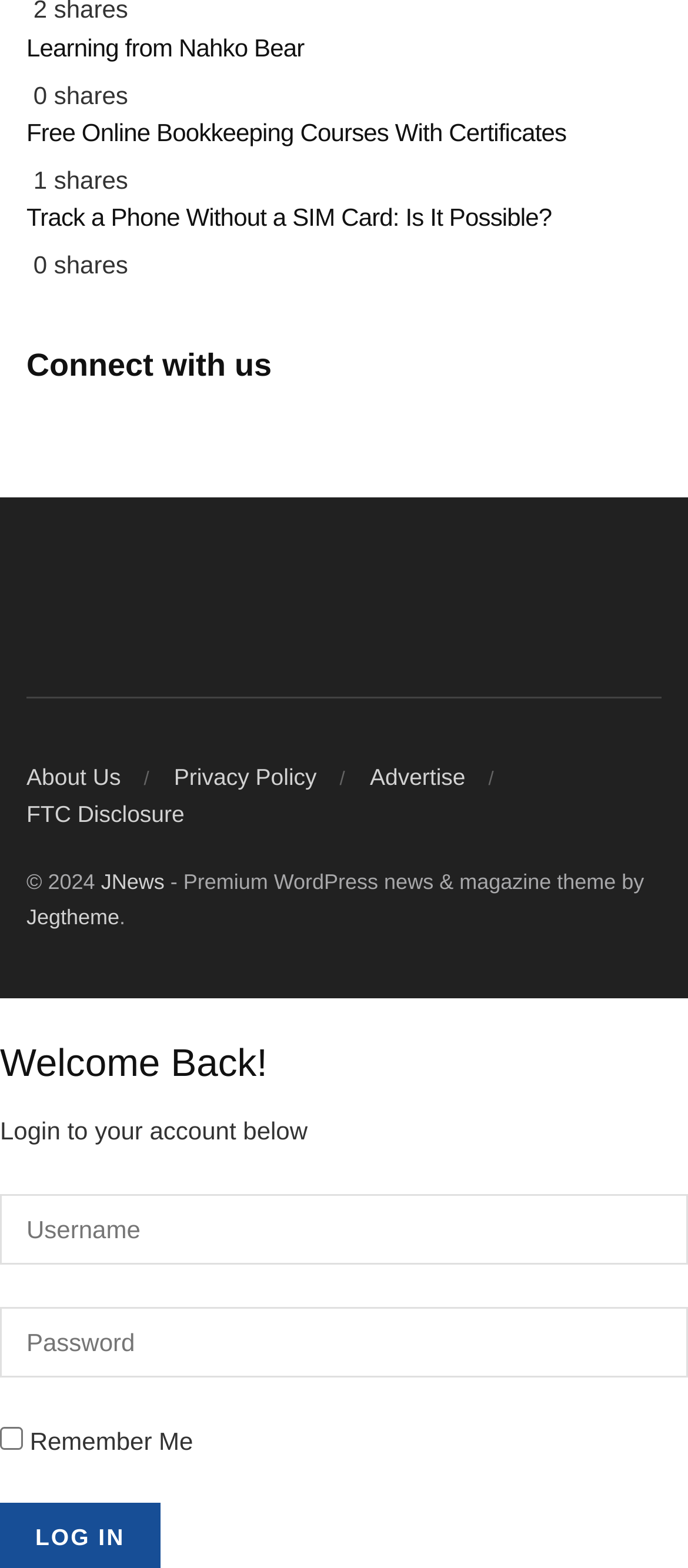Carefully examine the image and provide an in-depth answer to the question: How many social media links are there?

I searched for social media links on the page and found one link labeled 'Connect with us'. This link is likely to lead to the website's social media profiles. There is 1 social media link in total.